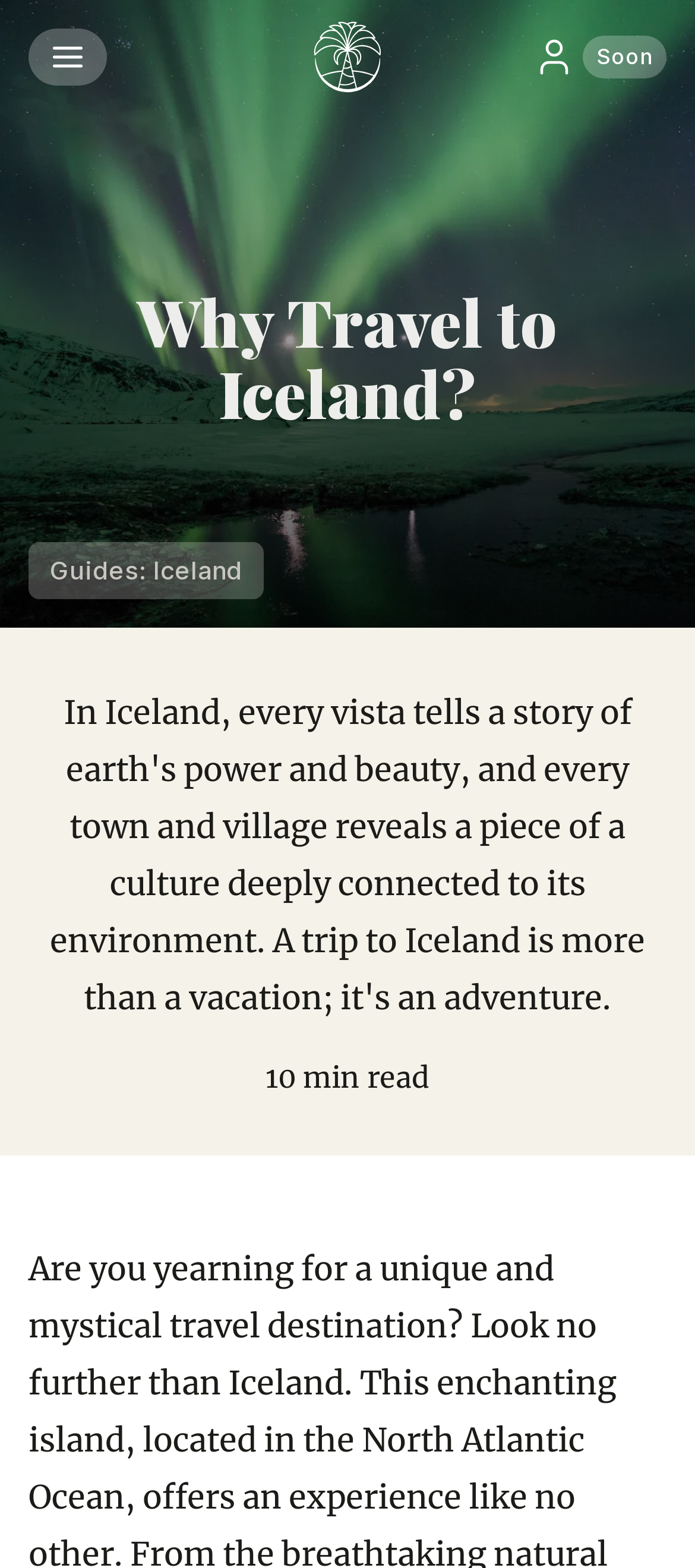Identify and generate the primary title of the webpage.

Why Travel to Iceland?